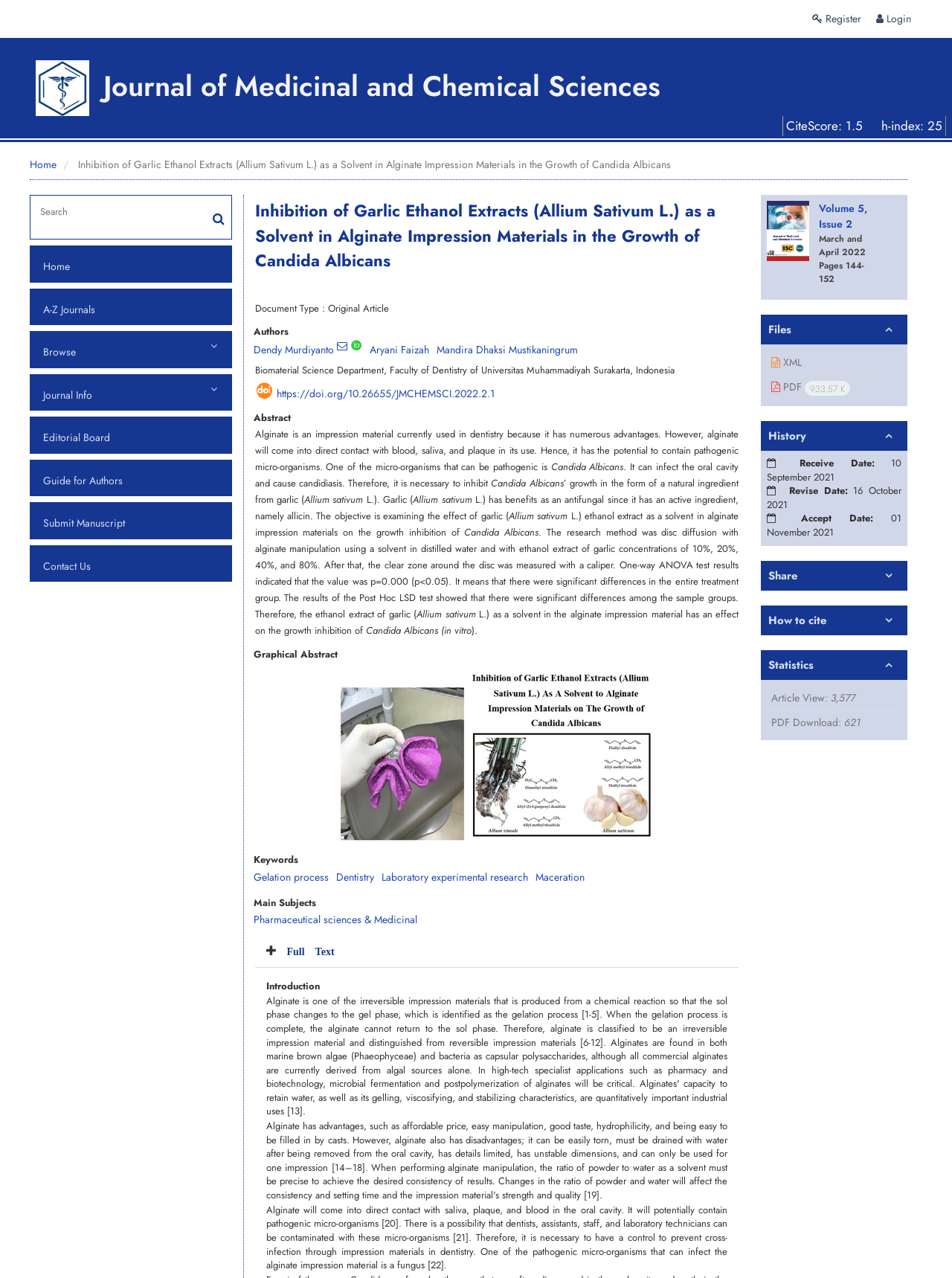Locate the bounding box coordinates for the element described below: "Gelation process". The coordinates must be four float values between 0 and 1, formatted as [left, top, right, bottom].

[0.266, 0.68, 0.345, 0.692]